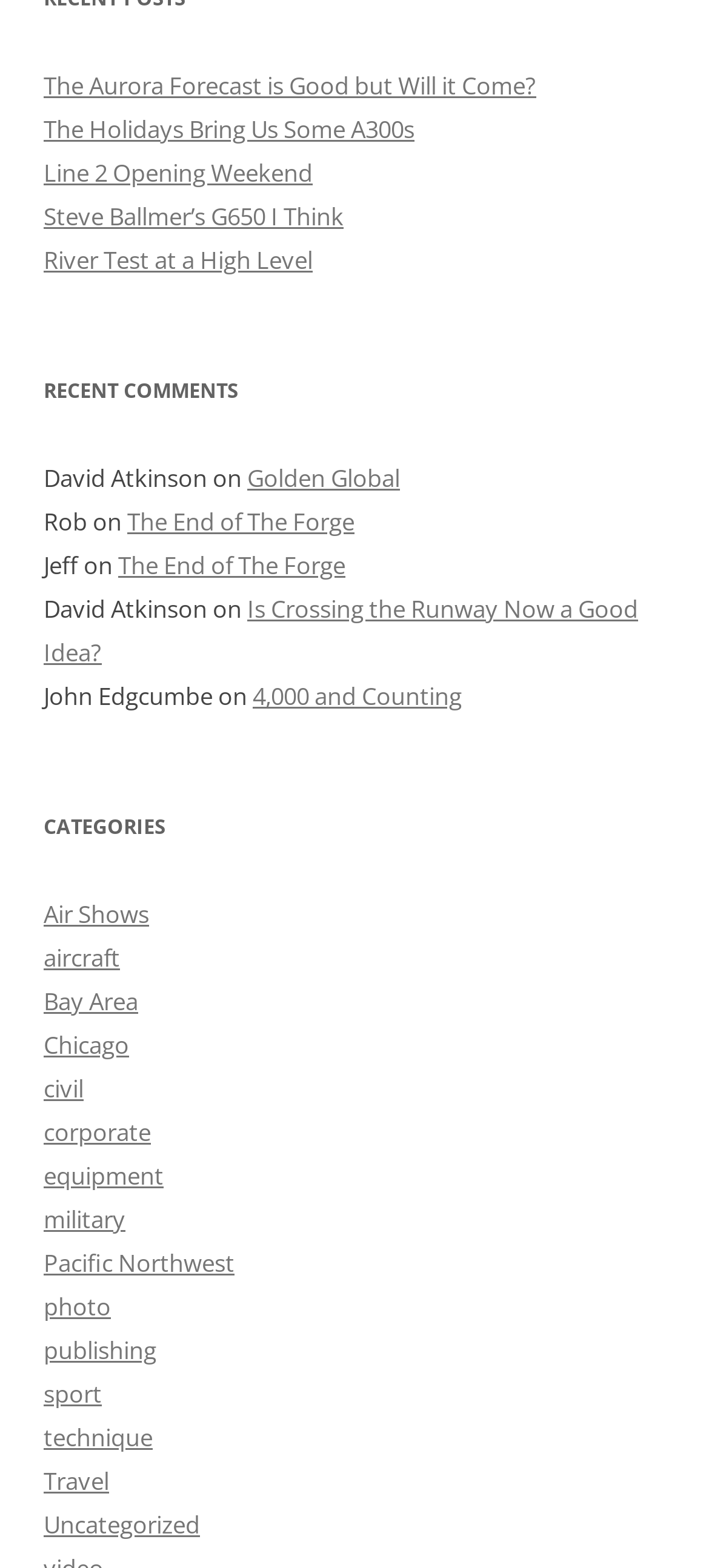Pinpoint the bounding box coordinates of the element that must be clicked to accomplish the following instruction: "Click on the link '4,000 and Counting'". The coordinates should be in the format of four float numbers between 0 and 1, i.e., [left, top, right, bottom].

[0.356, 0.434, 0.651, 0.454]